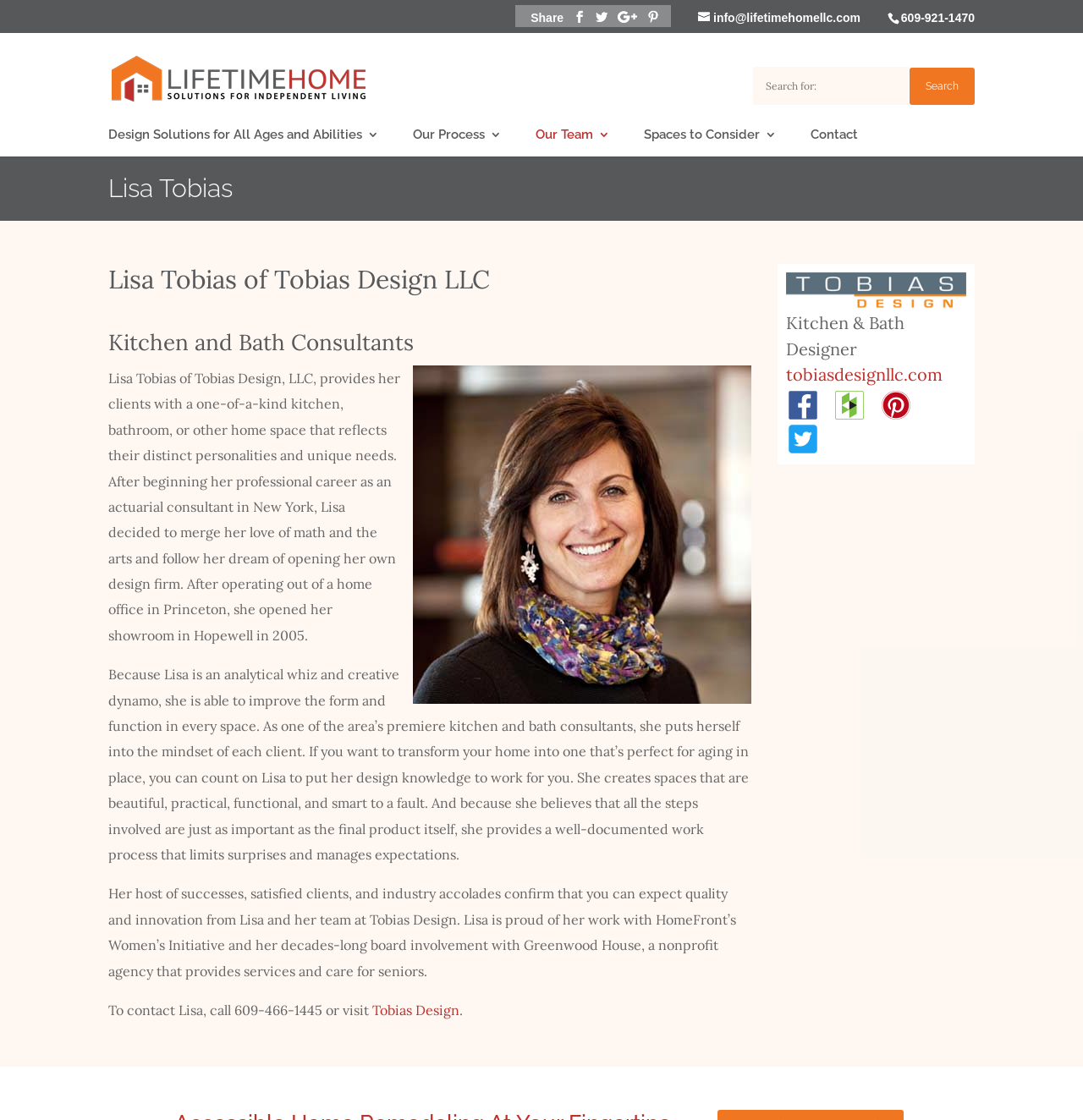Generate a thorough caption that explains the contents of the webpage.

The webpage is about Lisa Tobias, a kitchen and bath consultant, and her design firm, Tobias Design LLC. At the top of the page, there are social media links and a search bar. Below that, there is a logo of LifeTime Home LLC, accompanied by a tagline "Design Solutions for All Ages and Abilities". 

To the right of the logo, there are navigation links to "Our Process", "Our Team", "Spaces to Consider", and "Contact". Below these links, there is a heading that introduces Lisa Tobias, followed by a subheading that describes her profession as a kitchen and bath consultant.

On the left side of the page, there is a large image, likely a photo of Lisa Tobias. Next to the image, there is a lengthy paragraph that describes Lisa's background, her design philosophy, and her services. The text explains that Lisa is an expert in creating spaces that are both beautiful and functional, and that she has a unique approach to design that combines her analytical and creative skills.

Below this paragraph, there is another section of text that highlights Lisa's achievements, including her work with non-profit organizations and her industry accolades. This section also includes a call to action, encouraging visitors to contact Lisa for more information.

At the bottom of the page, there is a section that displays Lisa's title, "Kitchen & Bath Designer", and a link to her website, tobiasdesignllc.com.